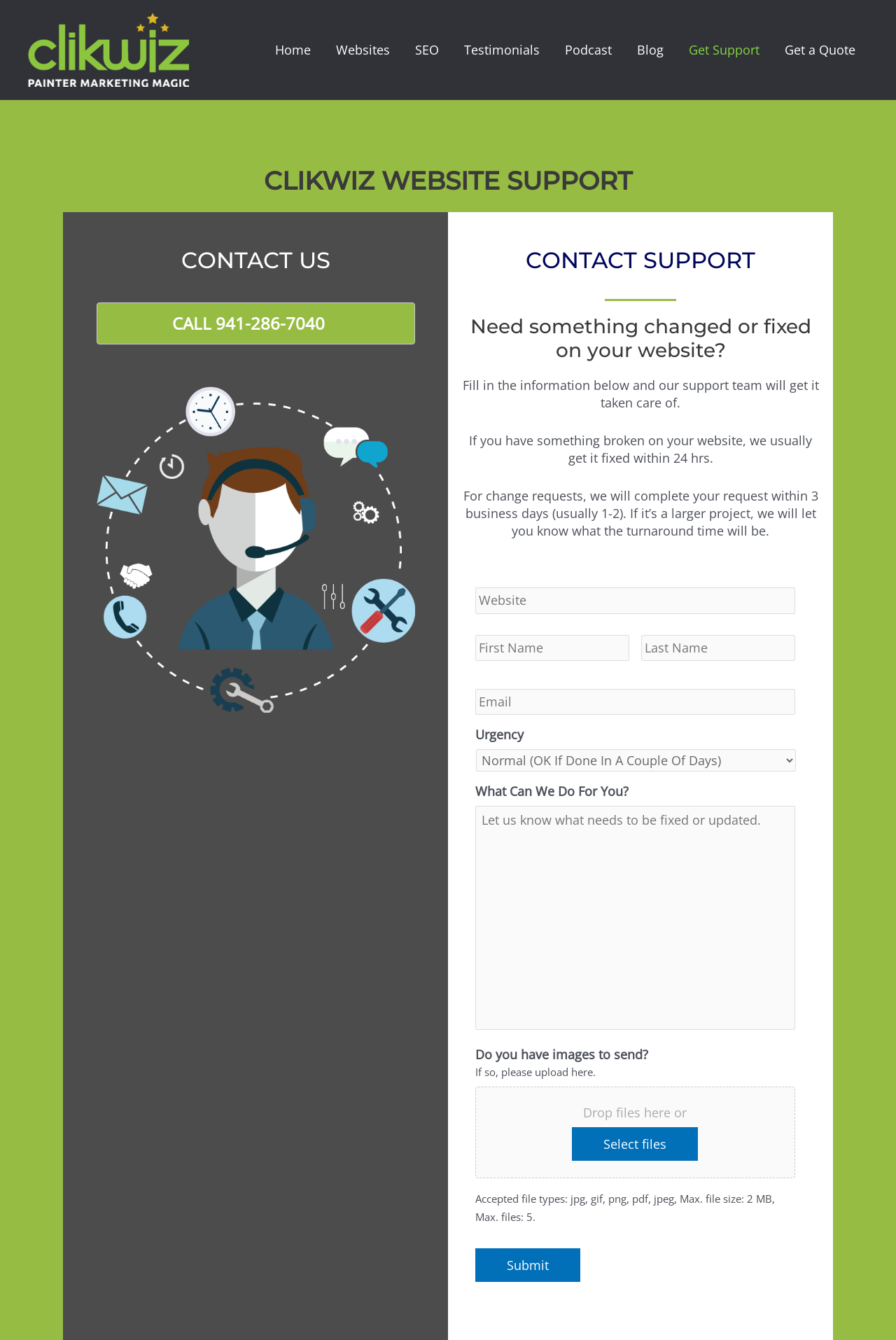Predict the bounding box coordinates of the area that should be clicked to accomplish the following instruction: "Click the 'Get Support' link". The bounding box coordinates should consist of four float numbers between 0 and 1, i.e., [left, top, right, bottom].

[0.755, 0.014, 0.862, 0.061]